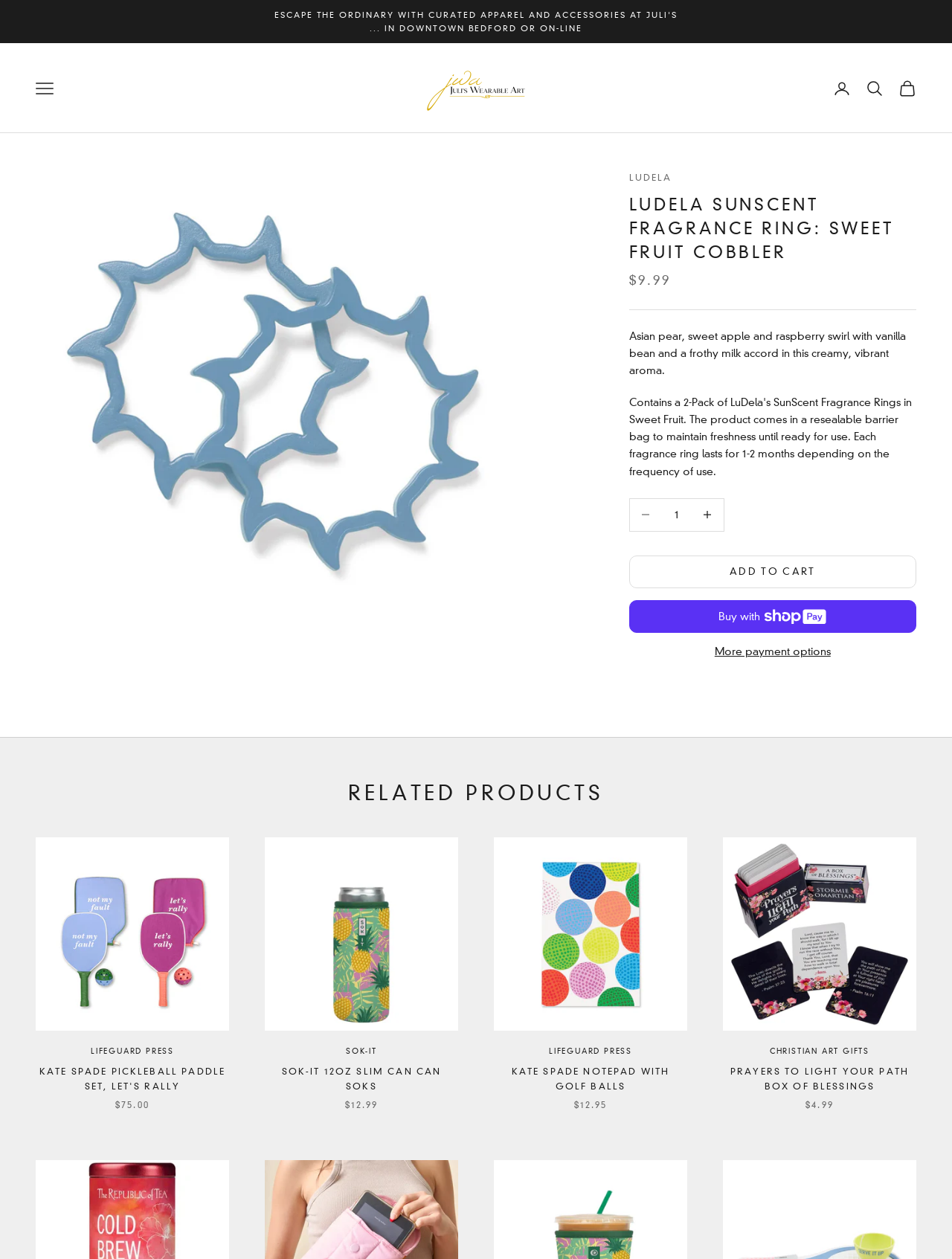Locate and provide the bounding box coordinates for the HTML element that matches this description: "Sok-It".

[0.363, 0.831, 0.396, 0.84]